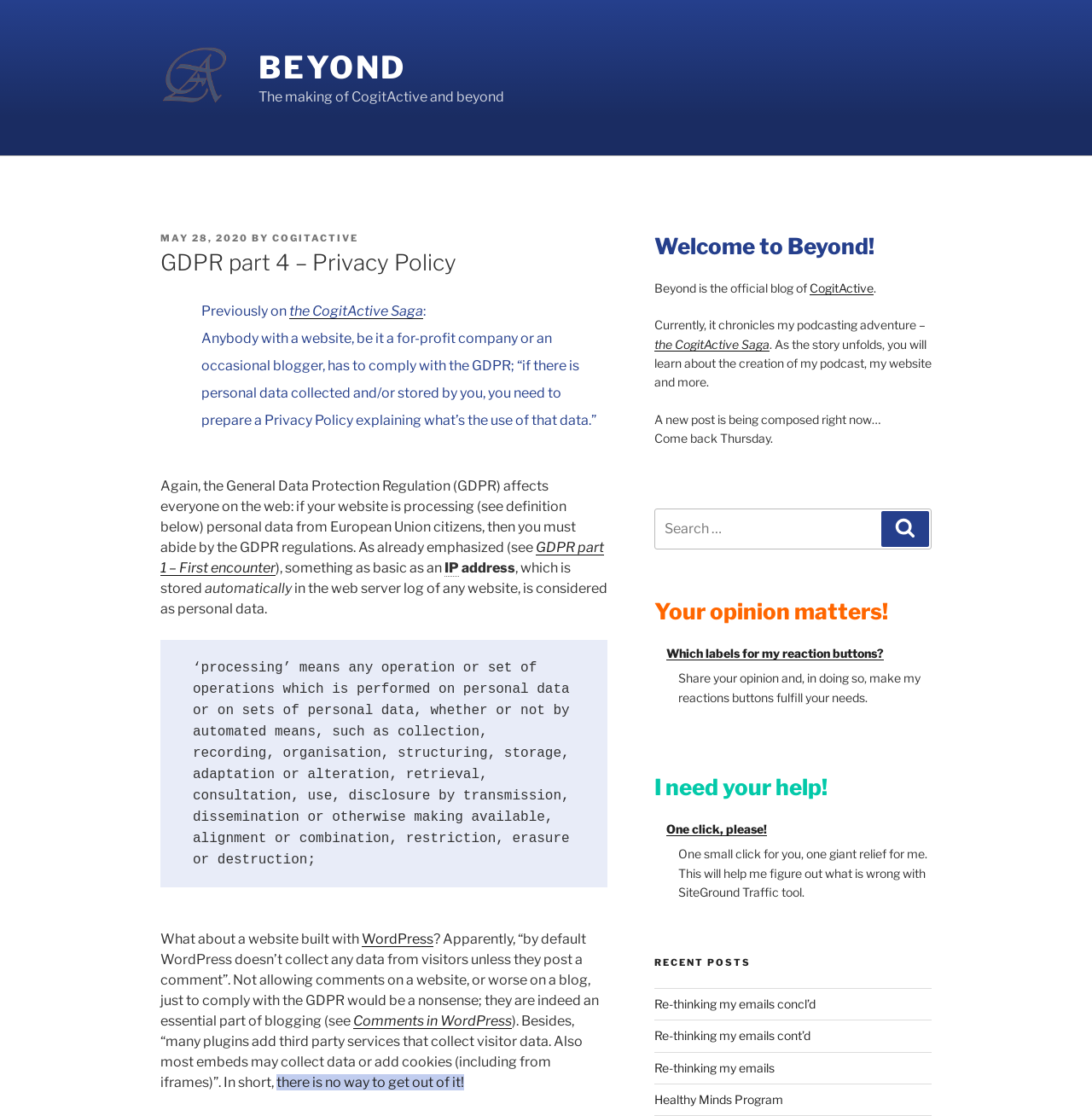What is the name of the podcast mentioned on the blog?
Please respond to the question with a detailed and informative answer.

I determined the answer by reading the text of the blog, which mentions the podcast 'CogitActive Saga' as part of the blog's content.